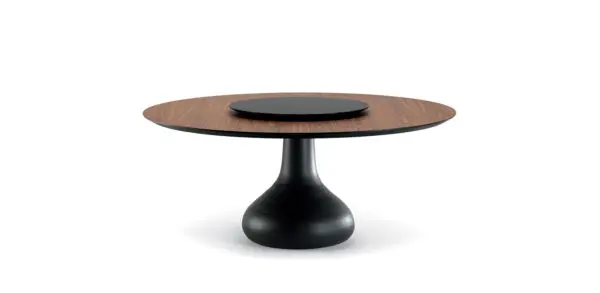Explain what is happening in the image with as much detail as possible.

The image showcases the **Cattelan Italia Bora Bora Dining Table**, a striking piece of modern furniture designed to blend functionality with elegance. This round table features a sleek wooden top complemented by a distinctive black base that resembles a stylized, sculptural form, making it a standout centerpiece for both dining rooms and kitchens. The table's smooth lines and warm wood tones add a contemporary yet inviting feel to any space, while its unique design allows for easy customization and adaptable use. Perfect for social gatherings or intimate dinners, this dining table reflects a harmonious fusion of modern design with rustic charm, embodying Italian craftsmanship and style.